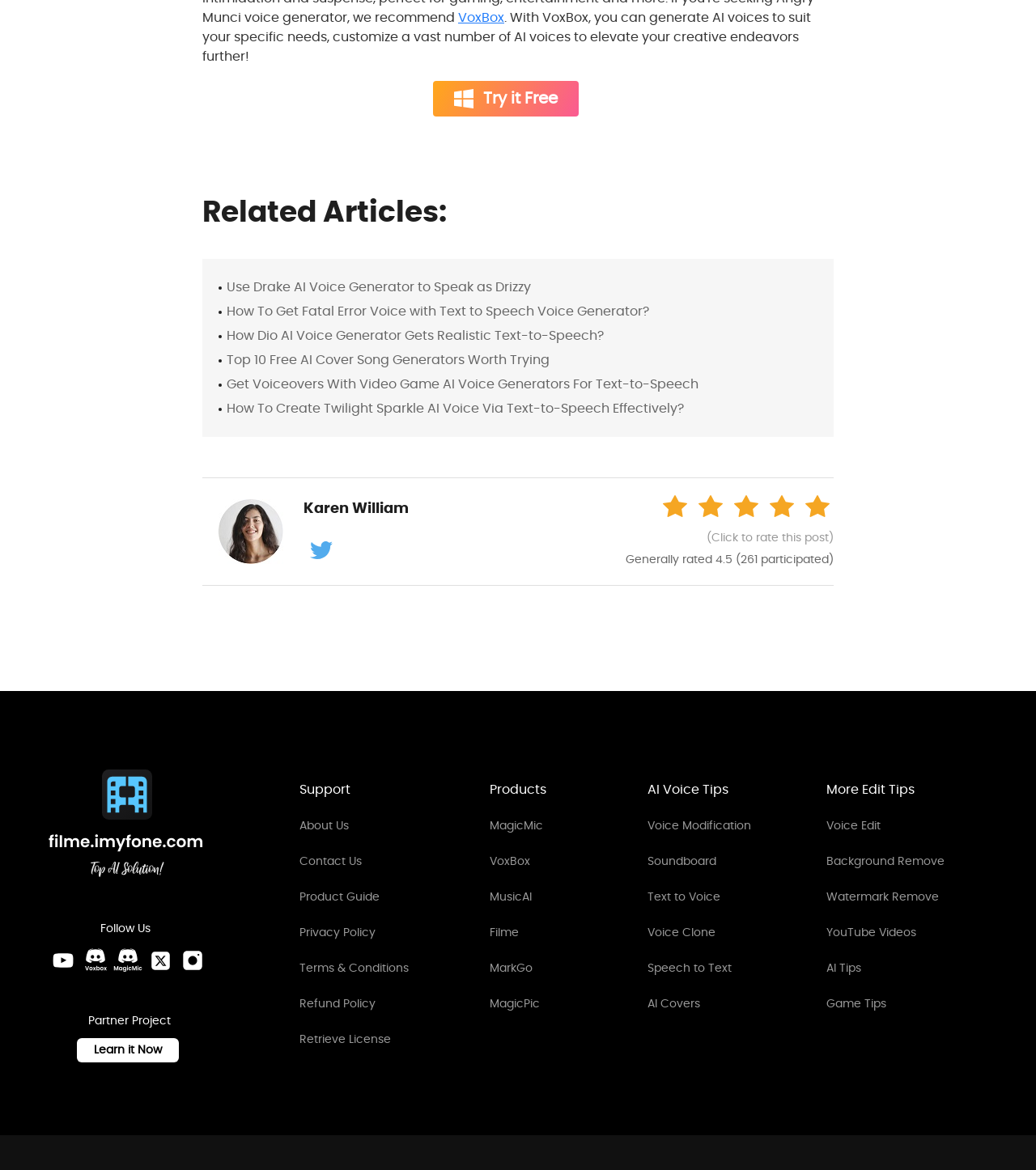Give a short answer using one word or phrase for the question:
What is the topic of the related articles?

AI voice generators